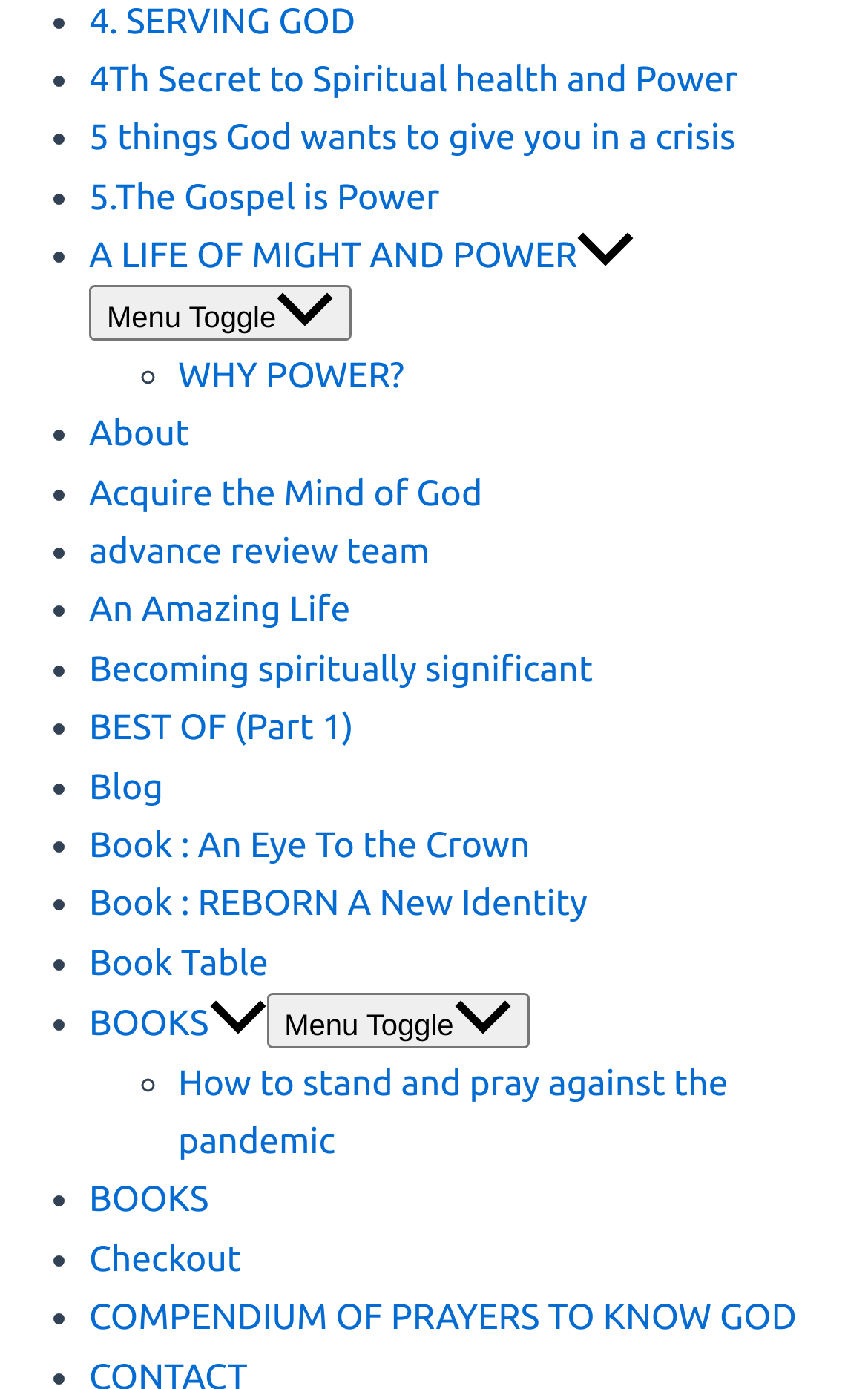Provide a brief response using a word or short phrase to this question:
How many links are there on the webpage?

25